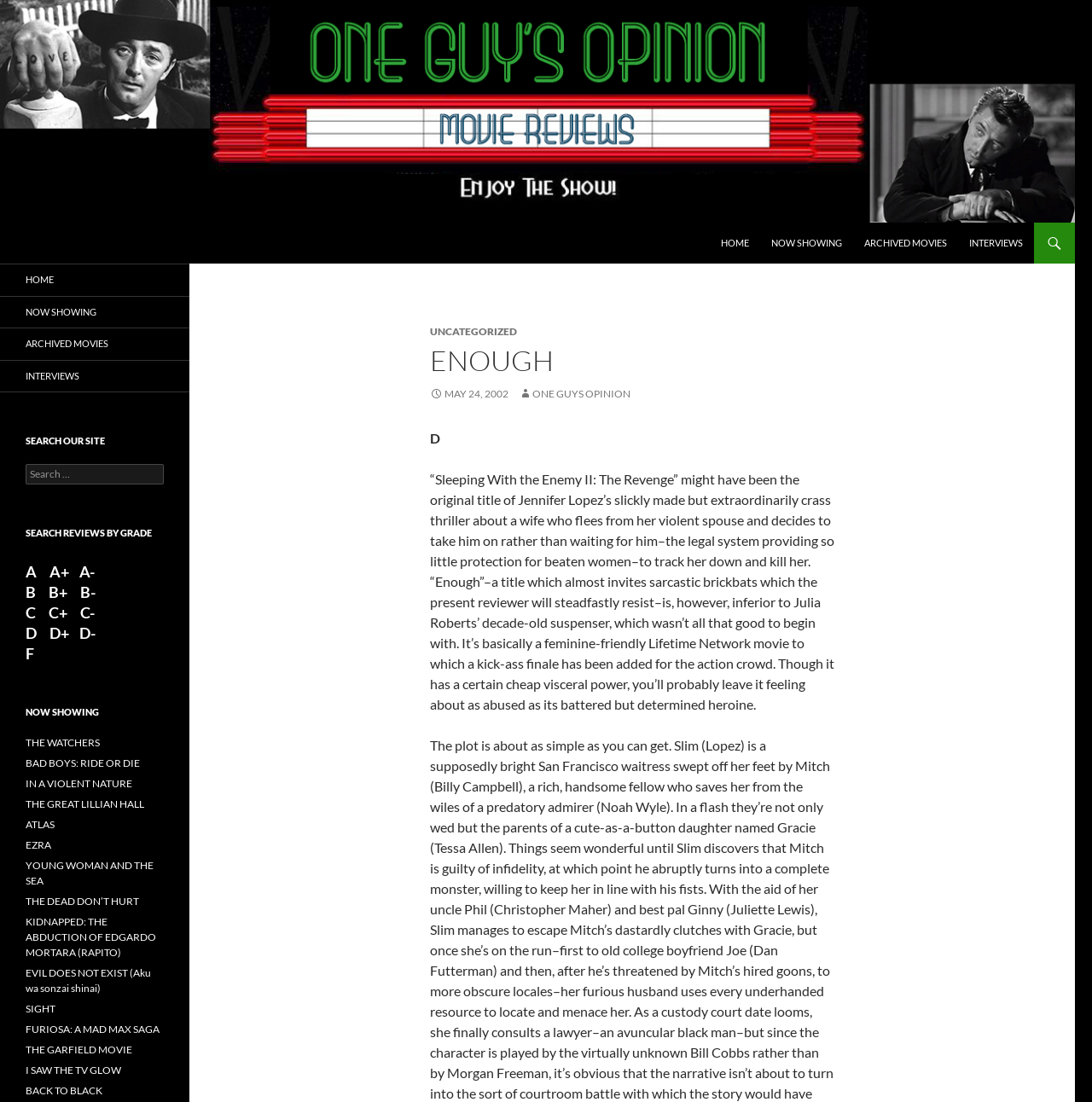Please find the bounding box coordinates of the element that you should click to achieve the following instruction: "Visit the PRESS OFFICE". The coordinates should be presented as four float numbers between 0 and 1: [left, top, right, bottom].

None